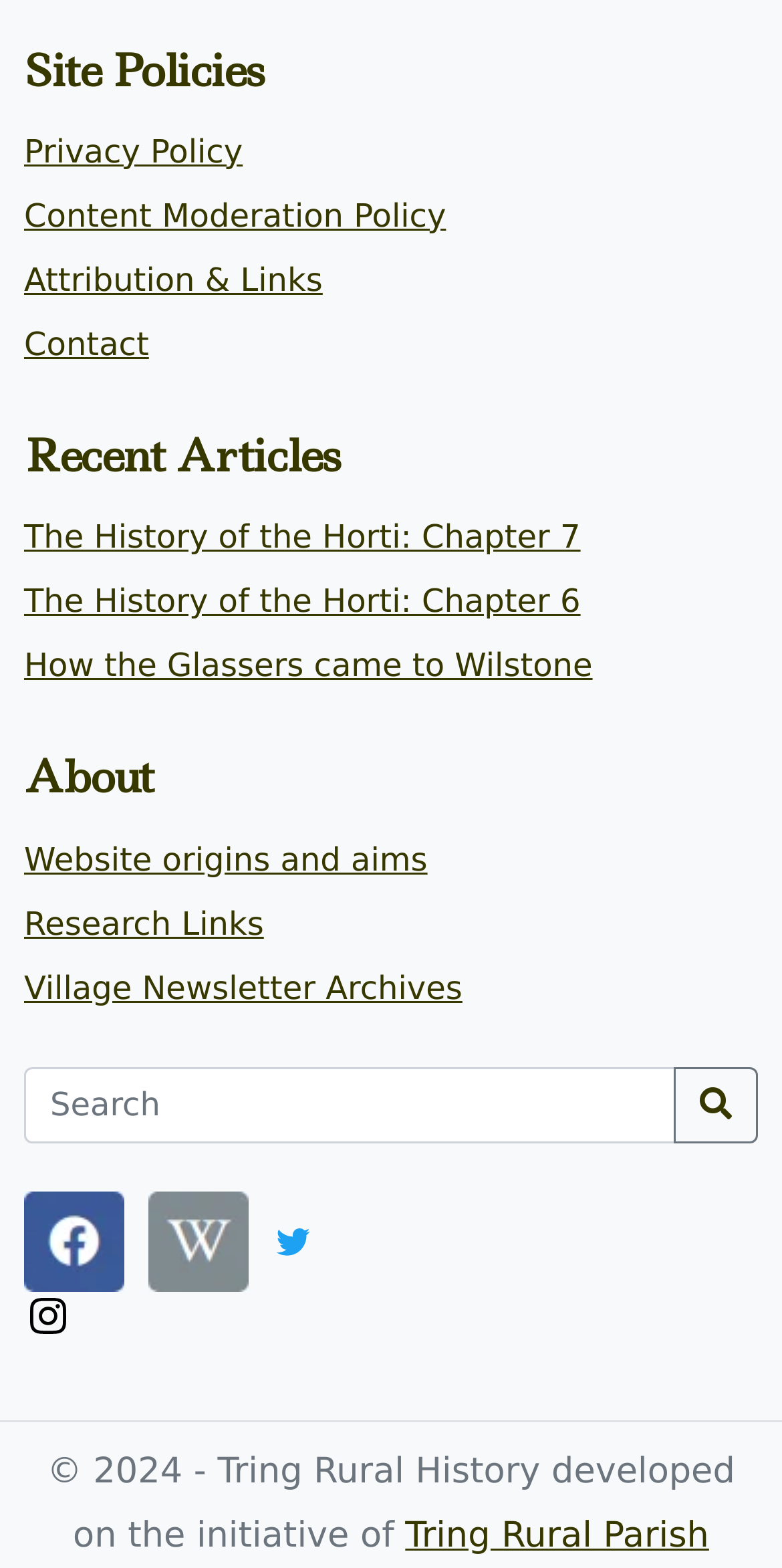Find and provide the bounding box coordinates for the UI element described with: "Research Links".

[0.031, 0.576, 0.337, 0.601]